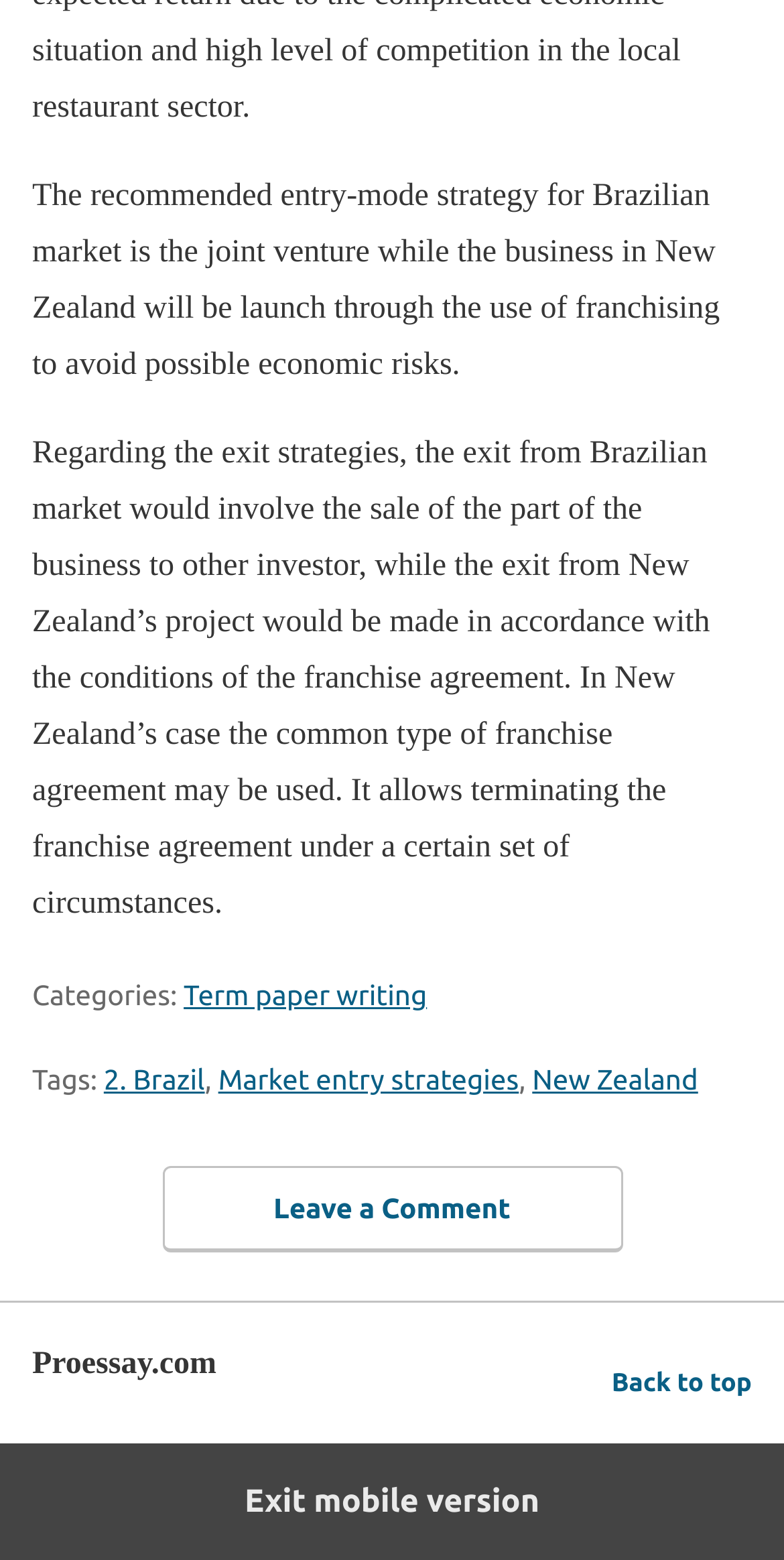Answer the following in one word or a short phrase: 
What is the category of the article?

Term paper writing